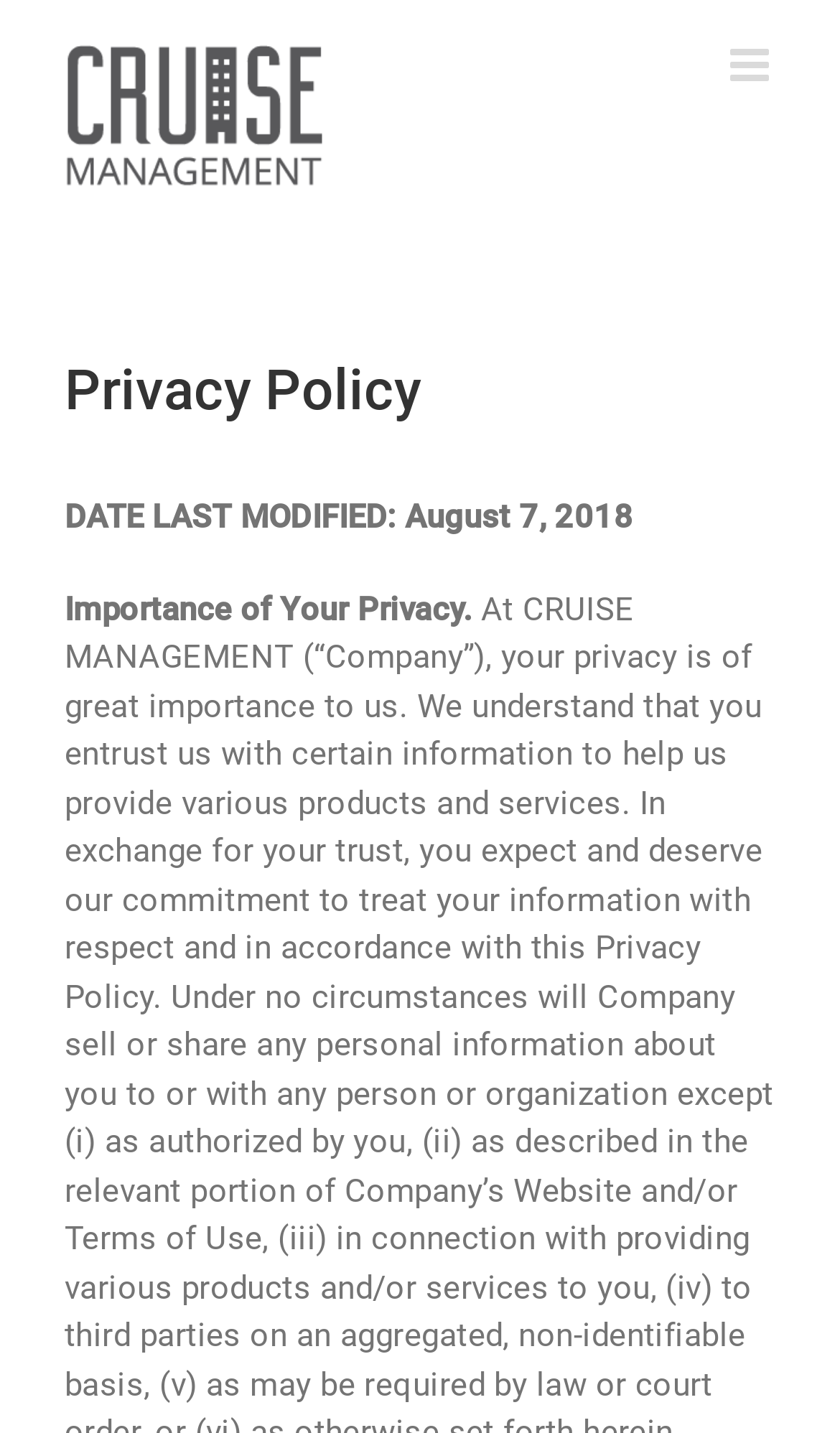Generate a comprehensive description of the contents of the webpage.

The webpage is titled "Privacy Policy - Cruise Management" and has a main menu navigation bar at the top left corner, which contains a "Cruise Management Logo" image. To the right of the navigation bar, there is a "Toggle mobile menu" link. 

Below the navigation bar, there is a prominent heading "Privacy Policy" at the top left of the page. Underneath the heading, there is a paragraph of text that starts with "DATE LAST MODIFIED: August 7, 2018" and continues with "Importance of Your Privacy." which explains the company's stance on user privacy.